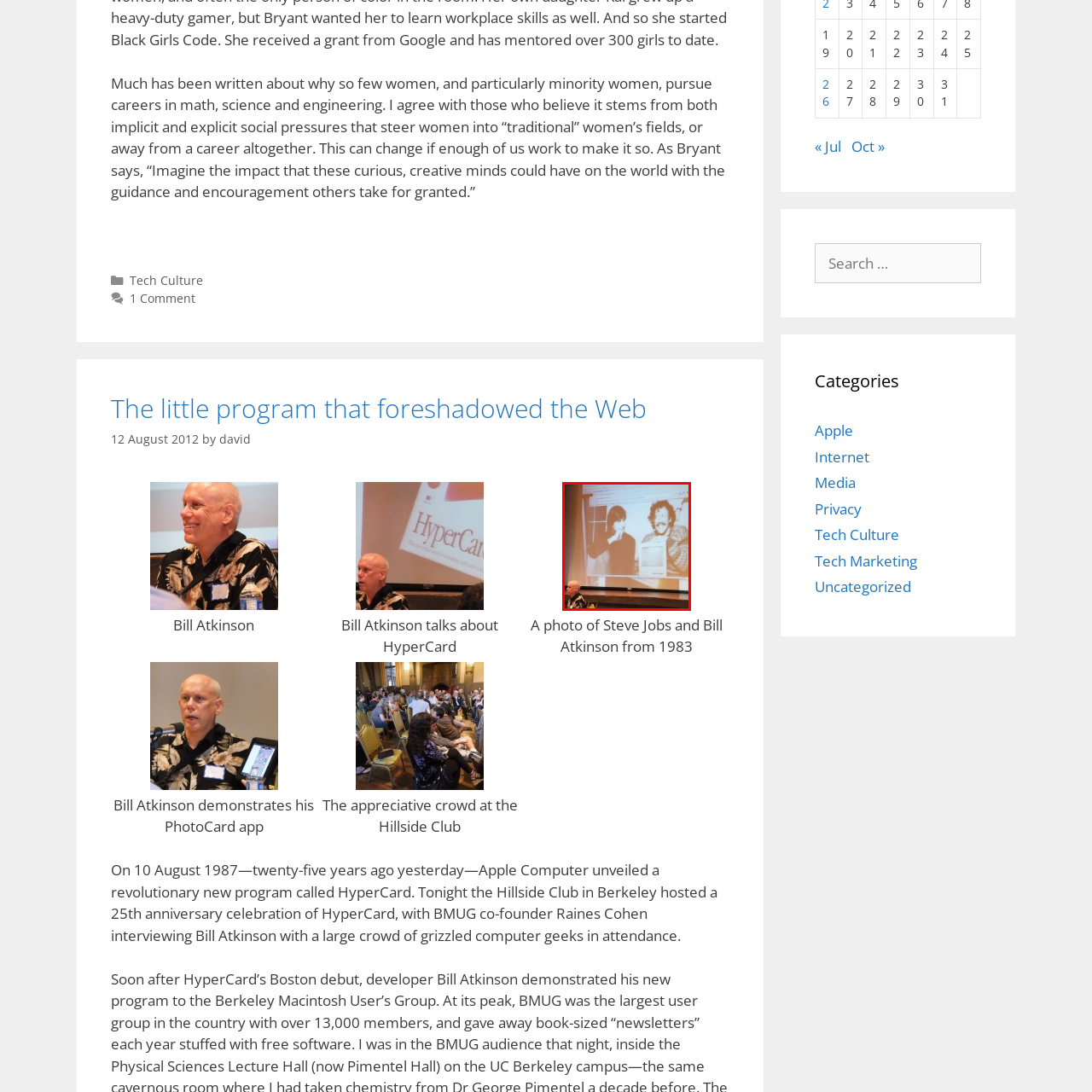Focus on the picture inside the red-framed area and provide a one-word or short phrase response to the following question:
What is the topic of the presentation?

HyperCard software